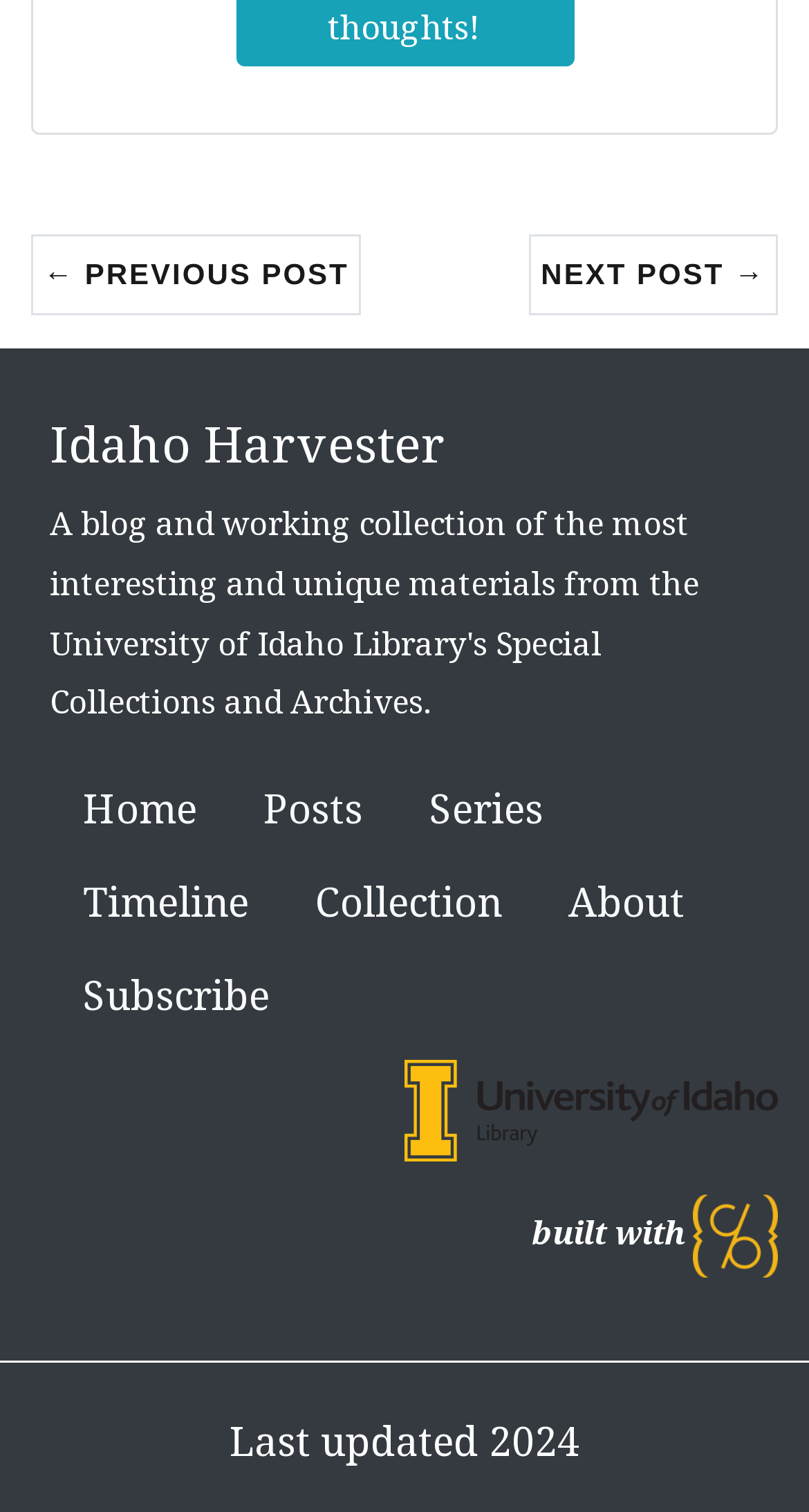When was the webpage last updated?
Based on the image, respond with a single word or phrase.

2024